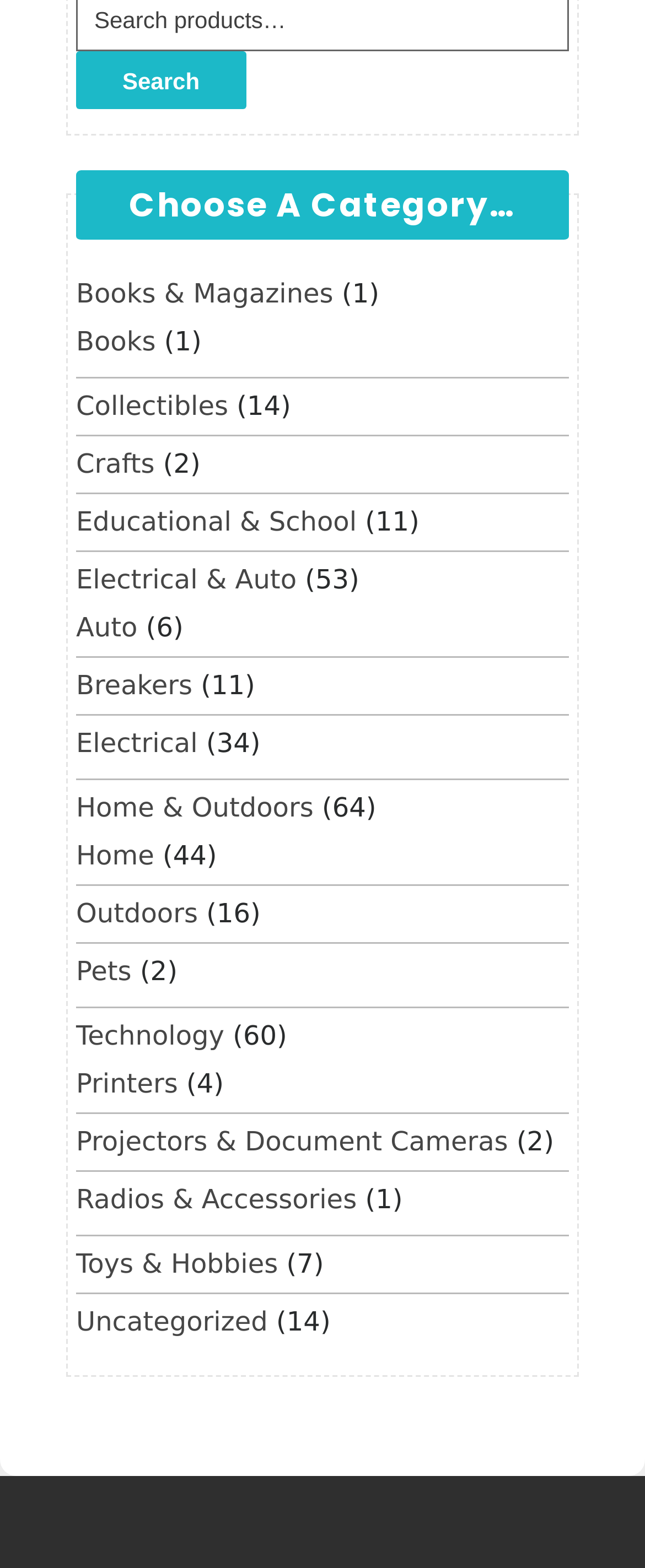Specify the bounding box coordinates of the element's area that should be clicked to execute the given instruction: "Explore Home & Outdoors". The coordinates should be four float numbers between 0 and 1, i.e., [left, top, right, bottom].

[0.118, 0.505, 0.486, 0.525]